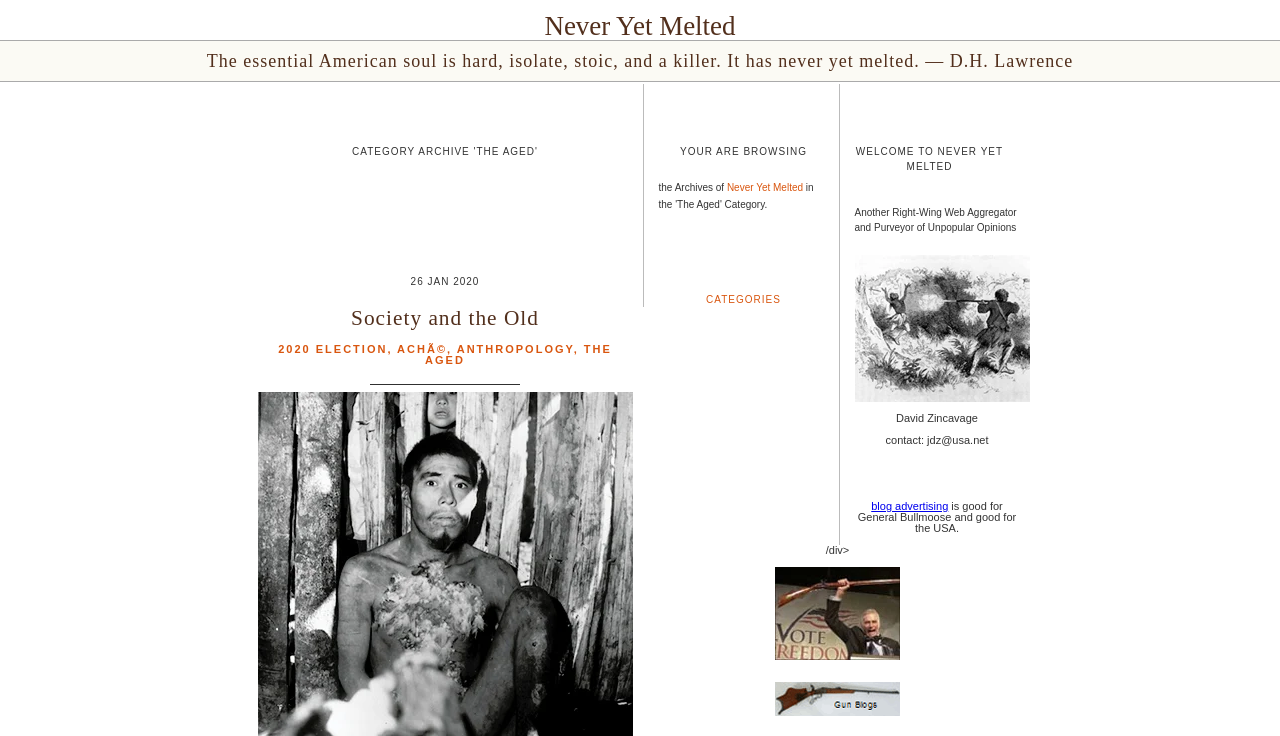Please identify the bounding box coordinates of the clickable area that will fulfill the following instruction: "View blog advertising". The coordinates should be in the format of four float numbers between 0 and 1, i.e., [left, top, right, bottom].

[0.681, 0.679, 0.741, 0.696]